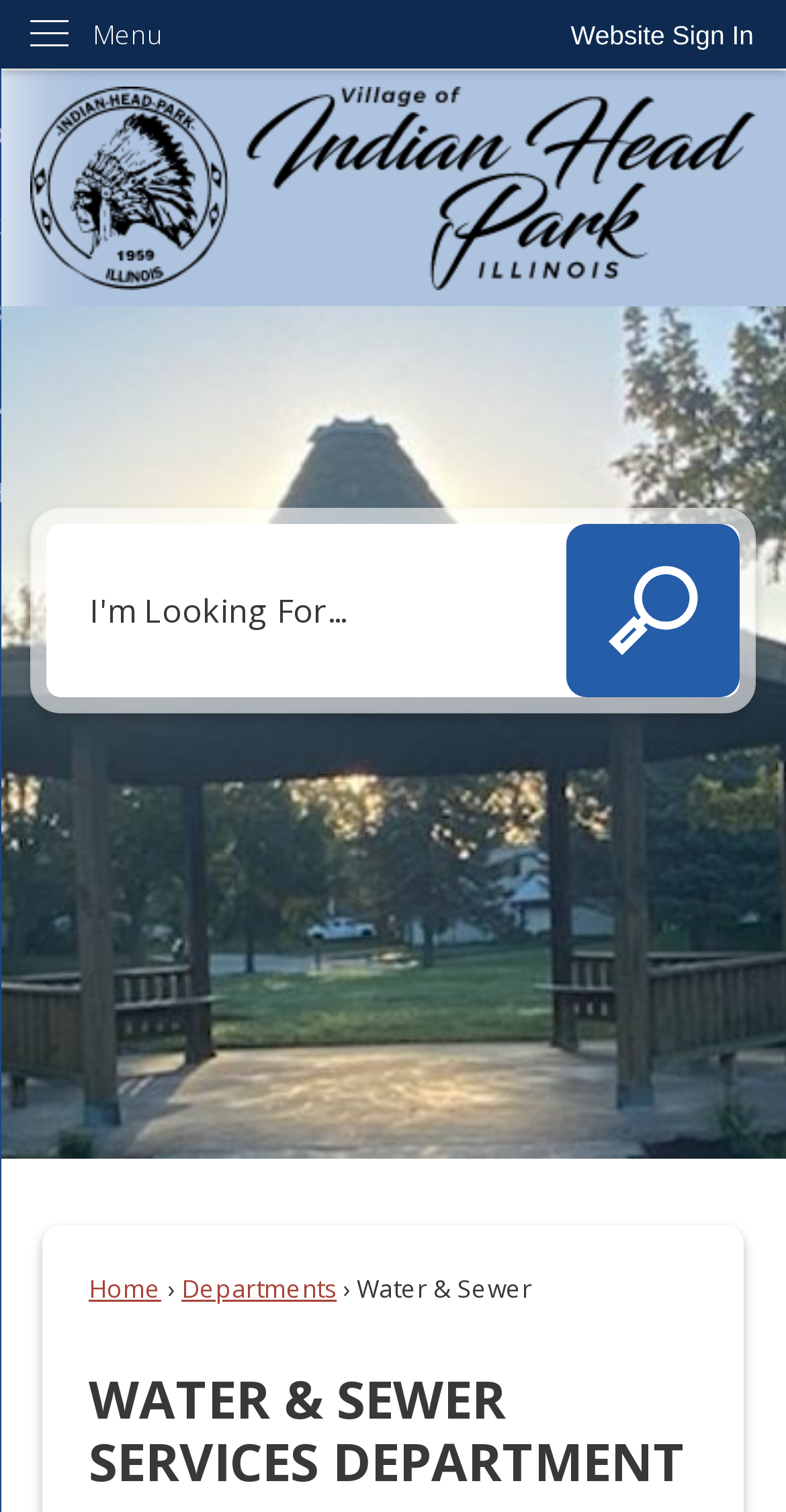Please determine the bounding box coordinates of the element's region to click for the following instruction: "Go to the home page".

[0.039, 0.057, 0.961, 0.192]